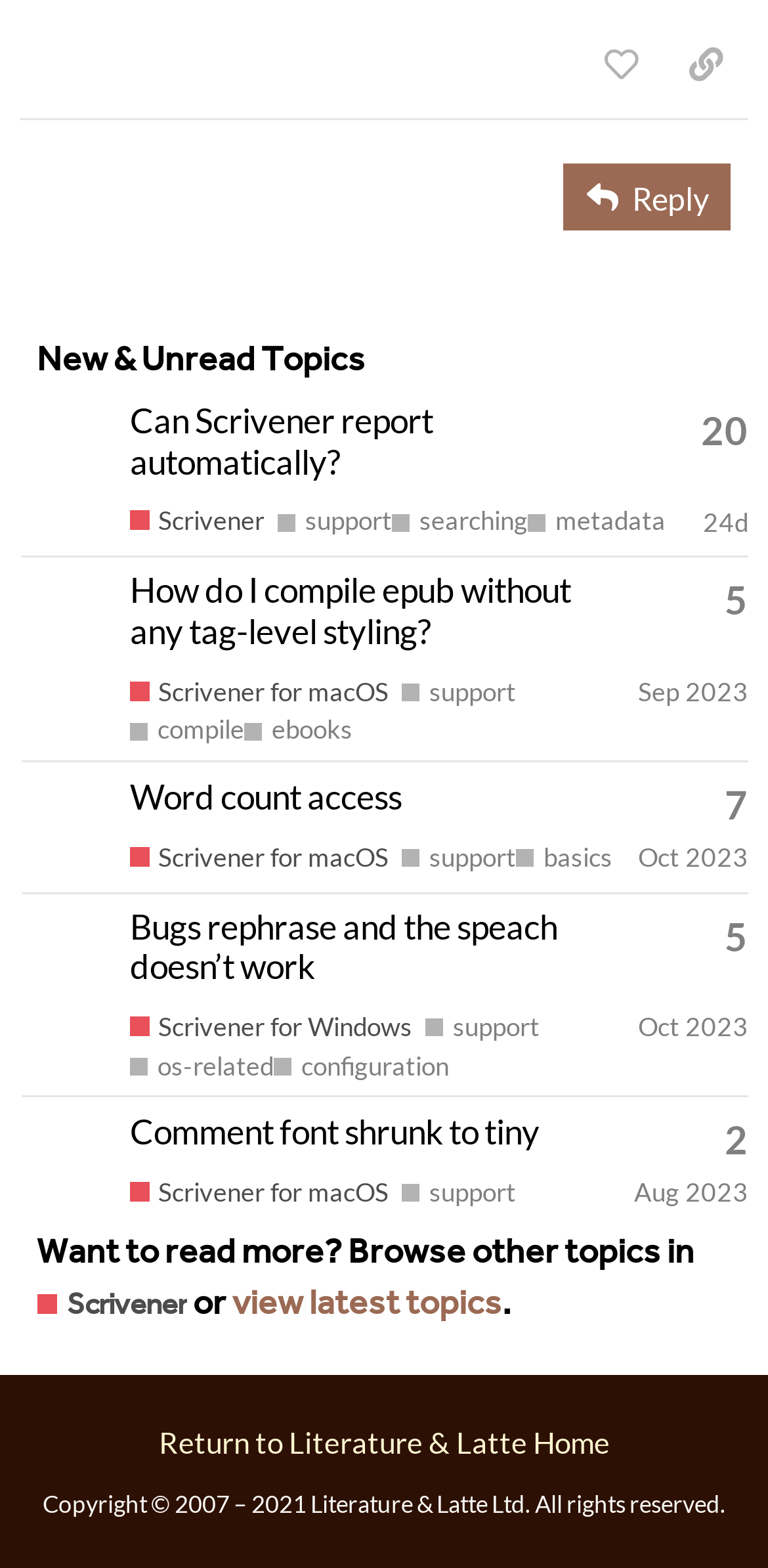Please answer the following question using a single word or phrase: 
Who is the latest poster in the first topic?

FamilyPuzzleSolver